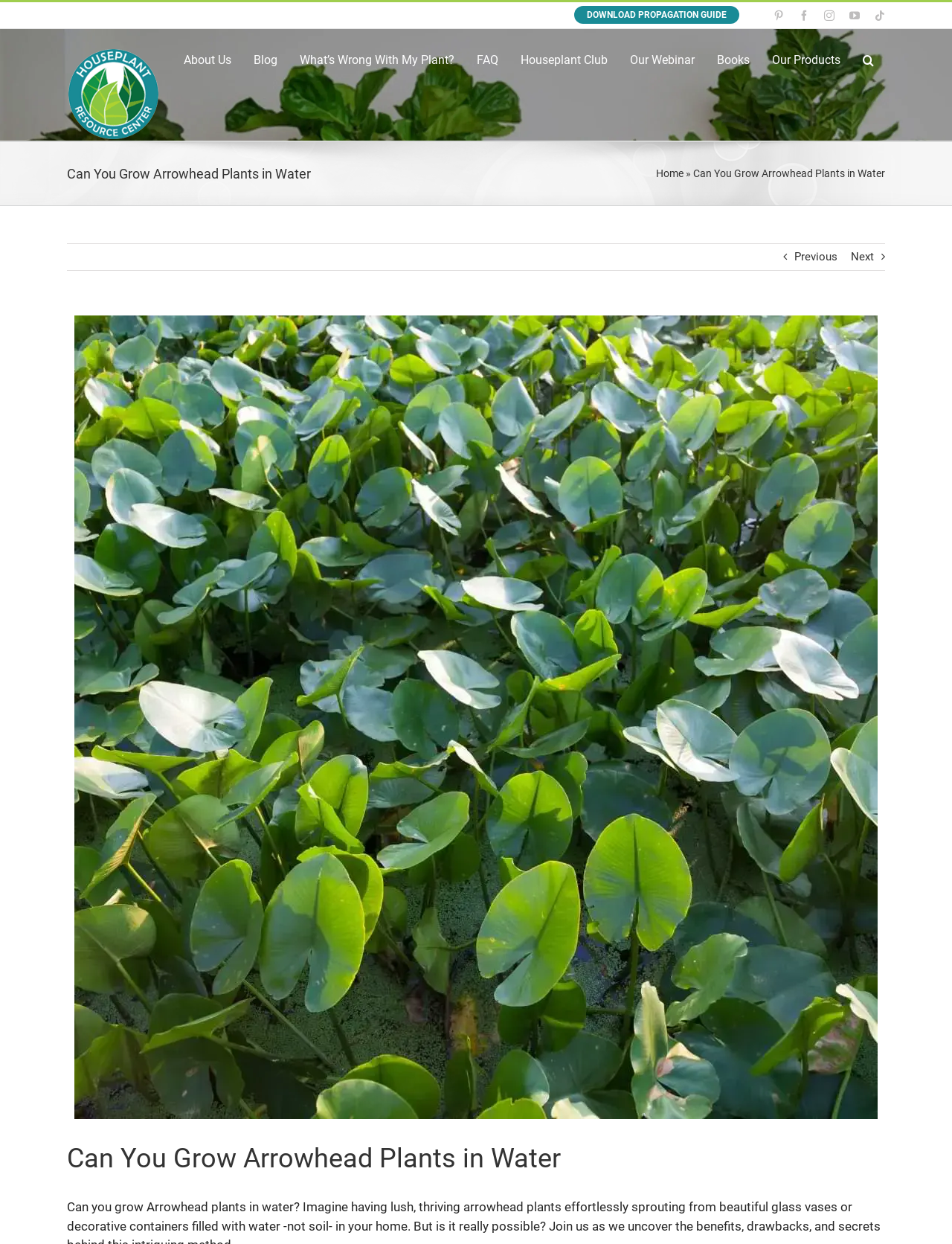Specify the bounding box coordinates for the region that must be clicked to perform the given instruction: "Search for a research project".

None